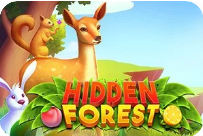Please examine the image and answer the question with a detailed explanation:
What type of environment is depicted in the image?

The image illustrates a serene forest environment, where a gentle deer stands gracefully, exuding tranquility, and a cheerful squirrel adds a touch of whimsy, creating a peaceful atmosphere.